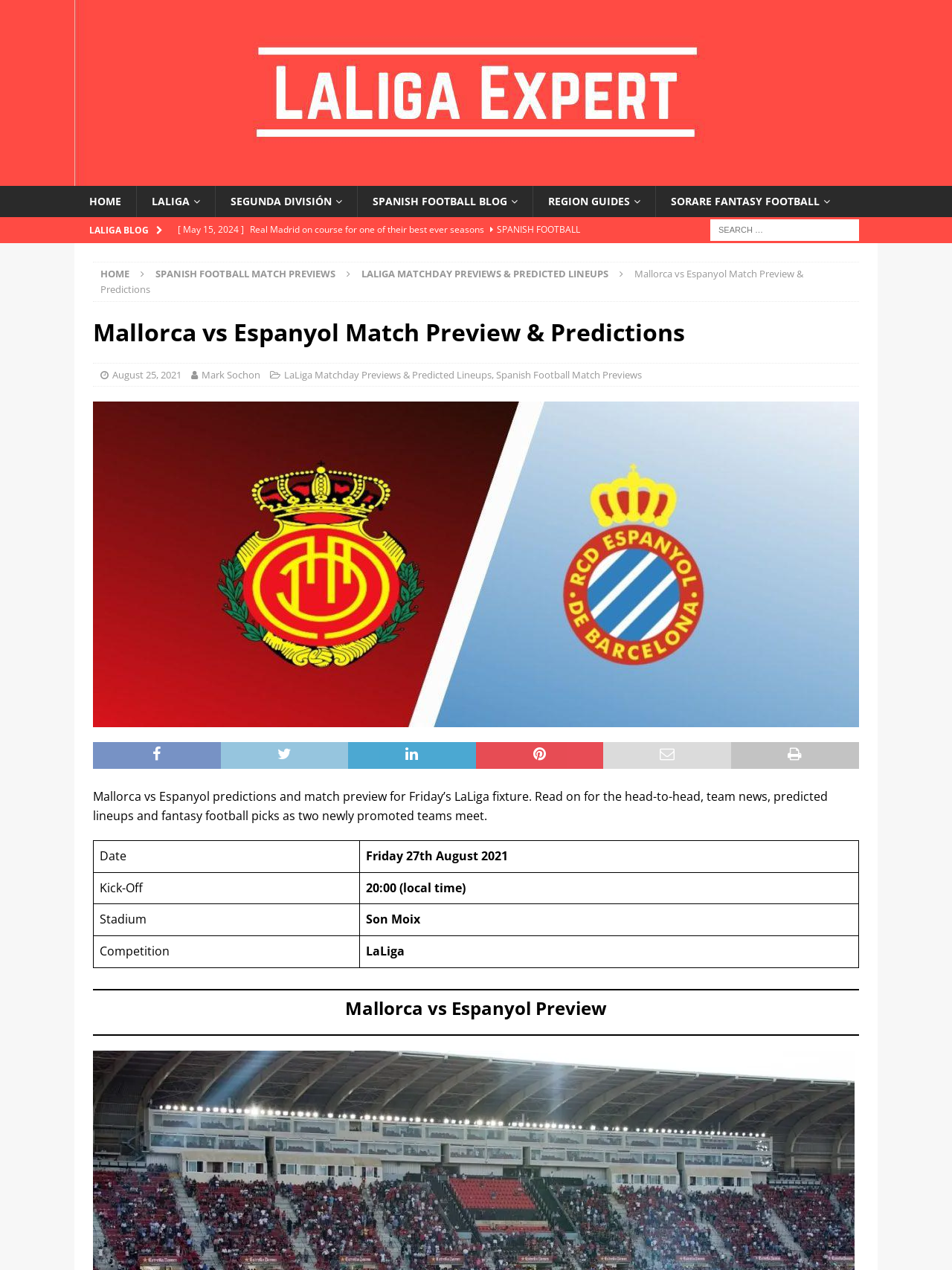What is the kick-off time of the match?
Answer the question based on the image using a single word or a brief phrase.

20:00 (local time)